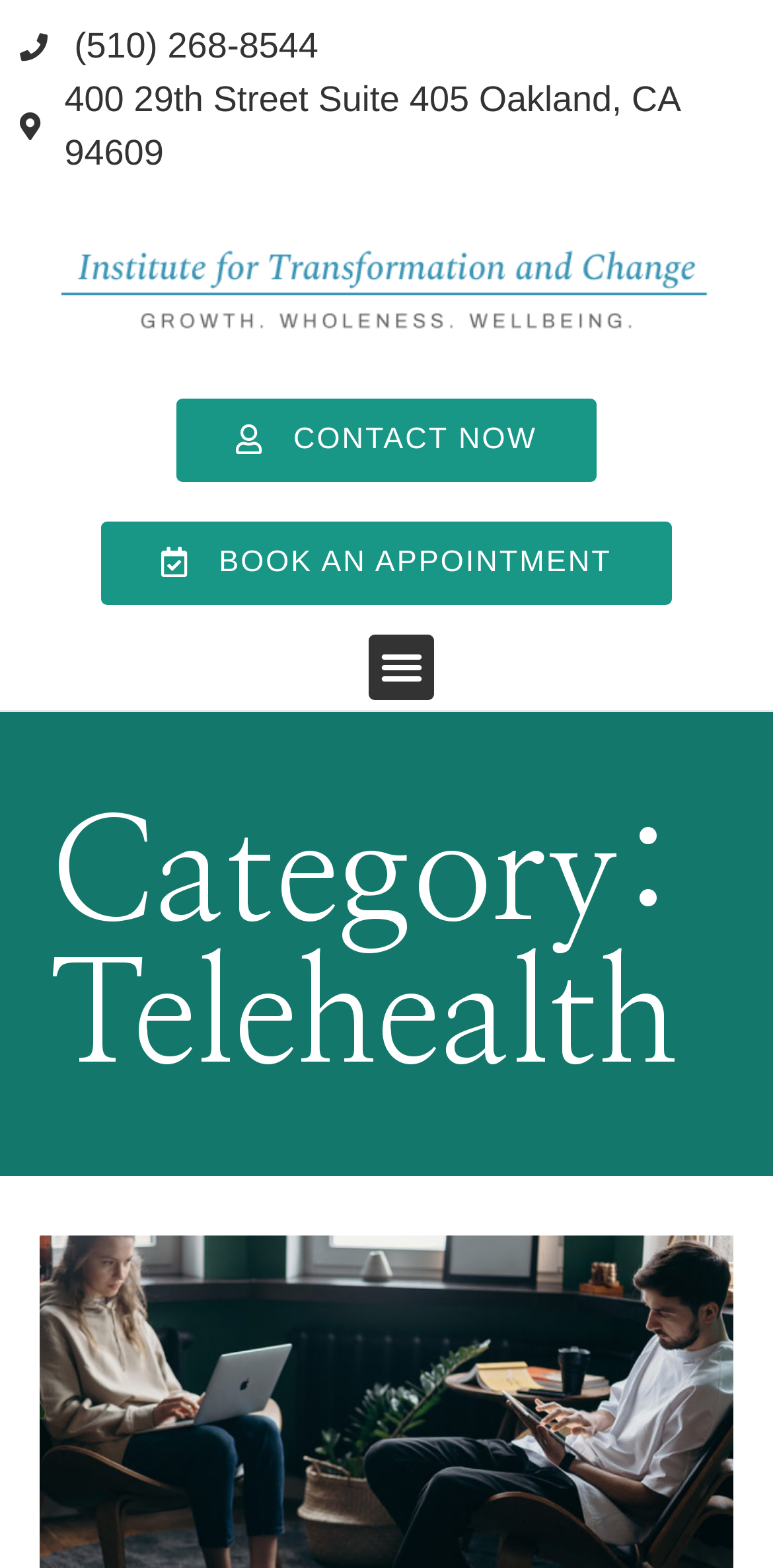Refer to the image and provide an in-depth answer to the question: 
How many links are there on the top section of the page?

I counted the number of link elements located at the top section of the page, which are the empty link, 'CONTACT NOW', and 'BOOK AN APPOINTMENT' links, and found that there are 3 links in total.